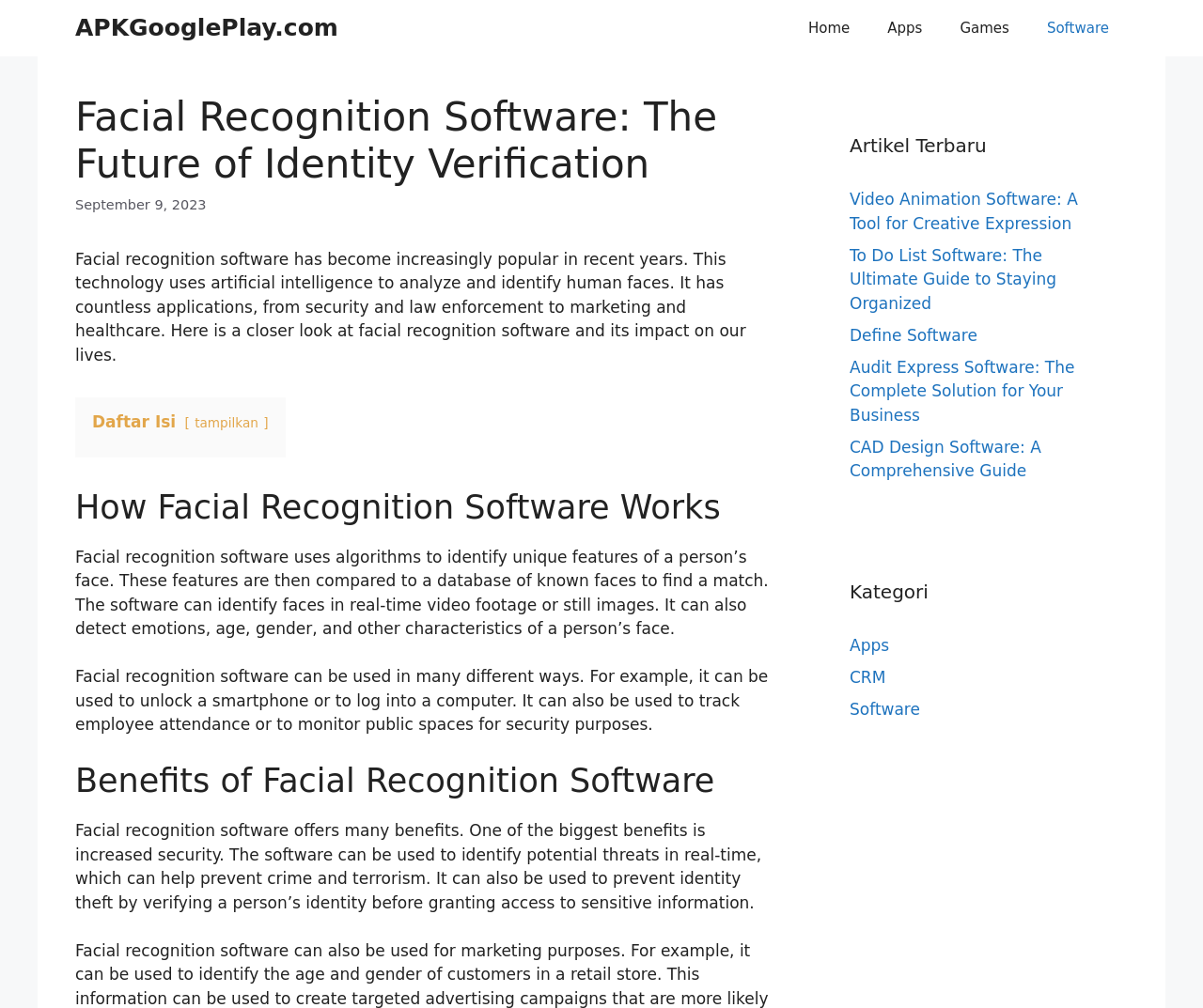Determine the coordinates of the bounding box for the clickable area needed to execute this instruction: "Read the article about 'How Facial Recognition Software Works'".

[0.062, 0.483, 0.644, 0.523]